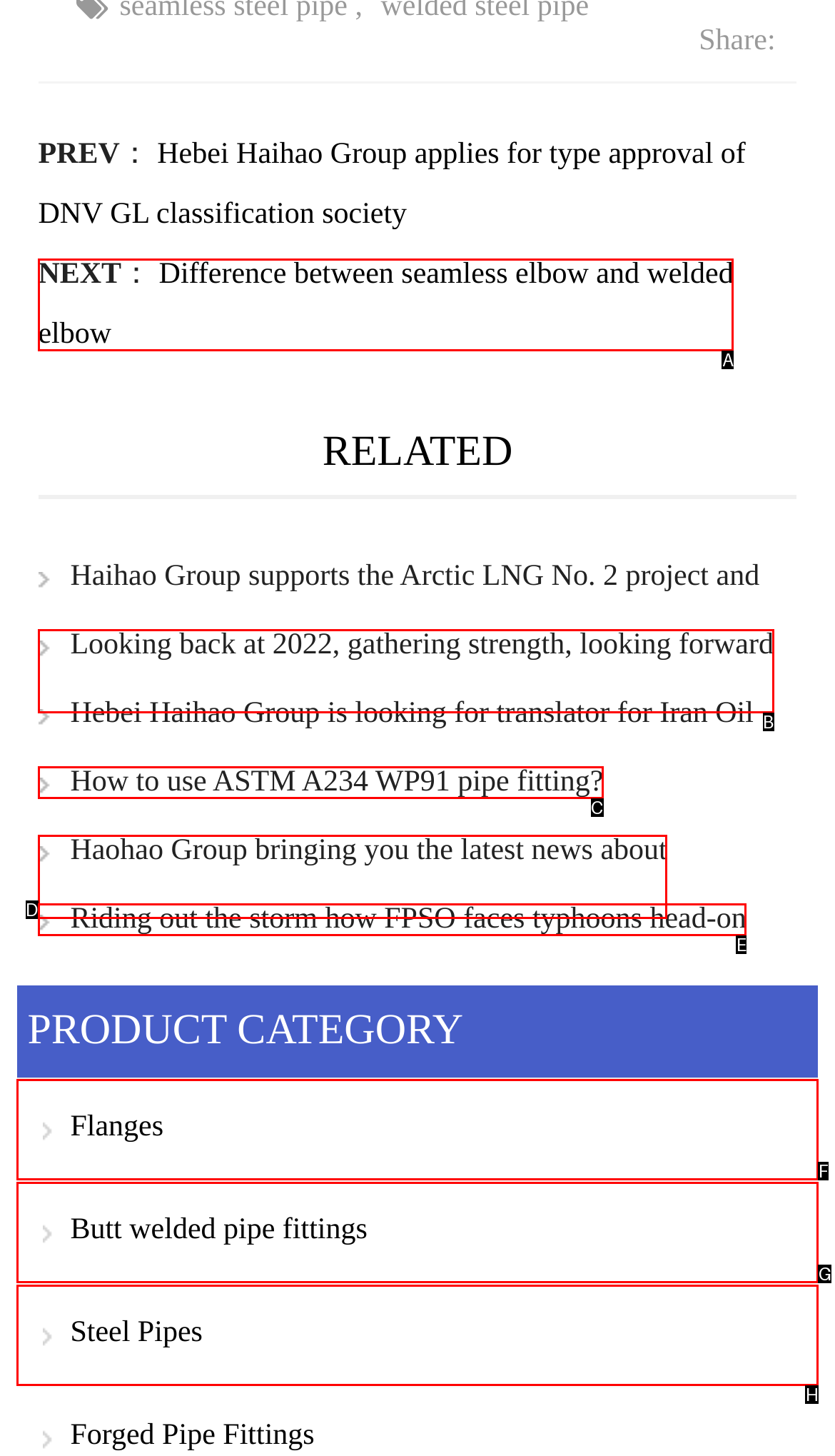Identify the HTML element that should be clicked to accomplish the task: Click on the 'Butt welded pipe fittings' link
Provide the option's letter from the given choices.

G